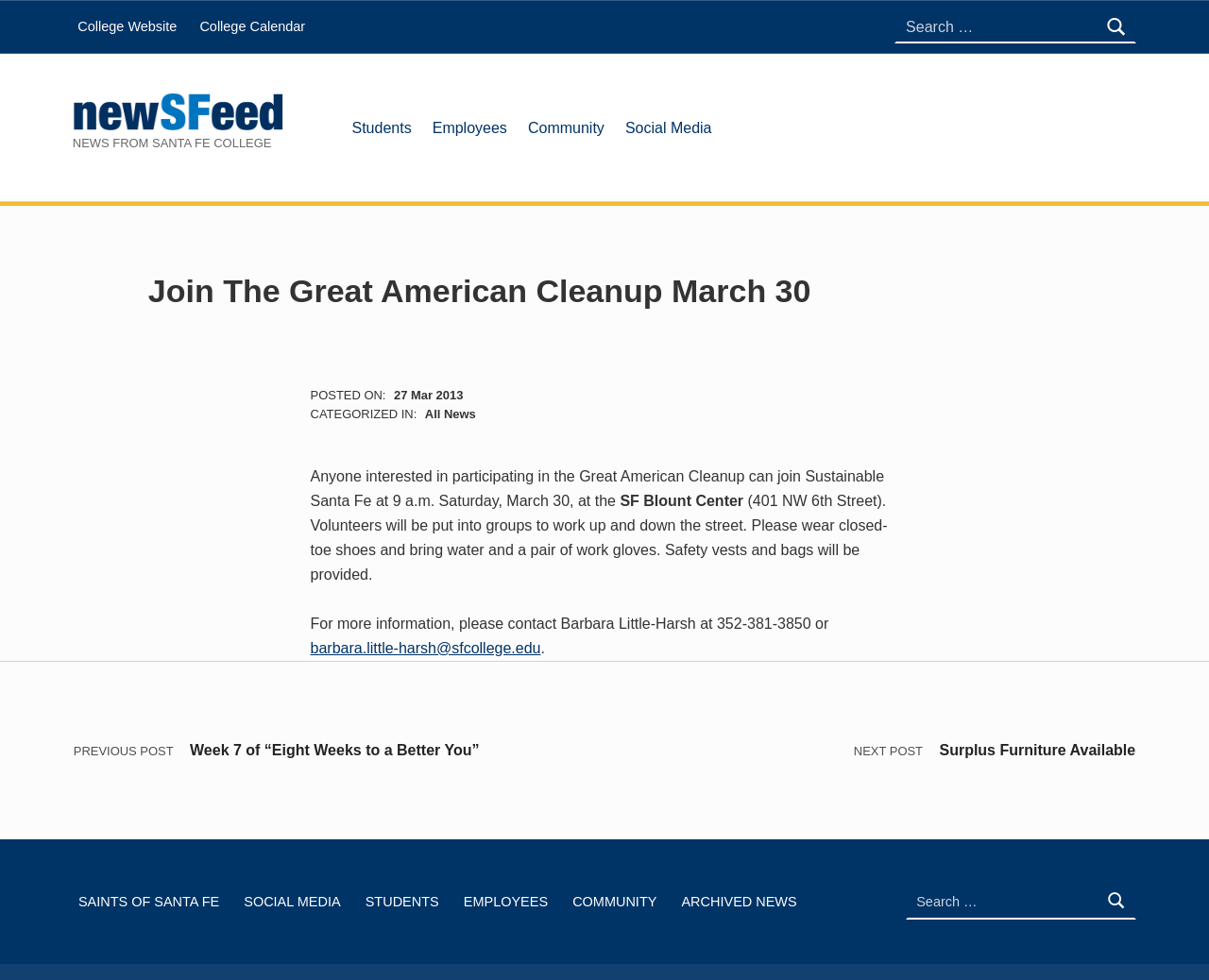Using the given description, provide the bounding box coordinates formatted as (top-left x, top-left y, bottom-right x, bottom-right y), with all values being floating point numbers between 0 and 1. Description: Next Post Surplus Furniture Available

[0.501, 0.676, 0.939, 0.855]